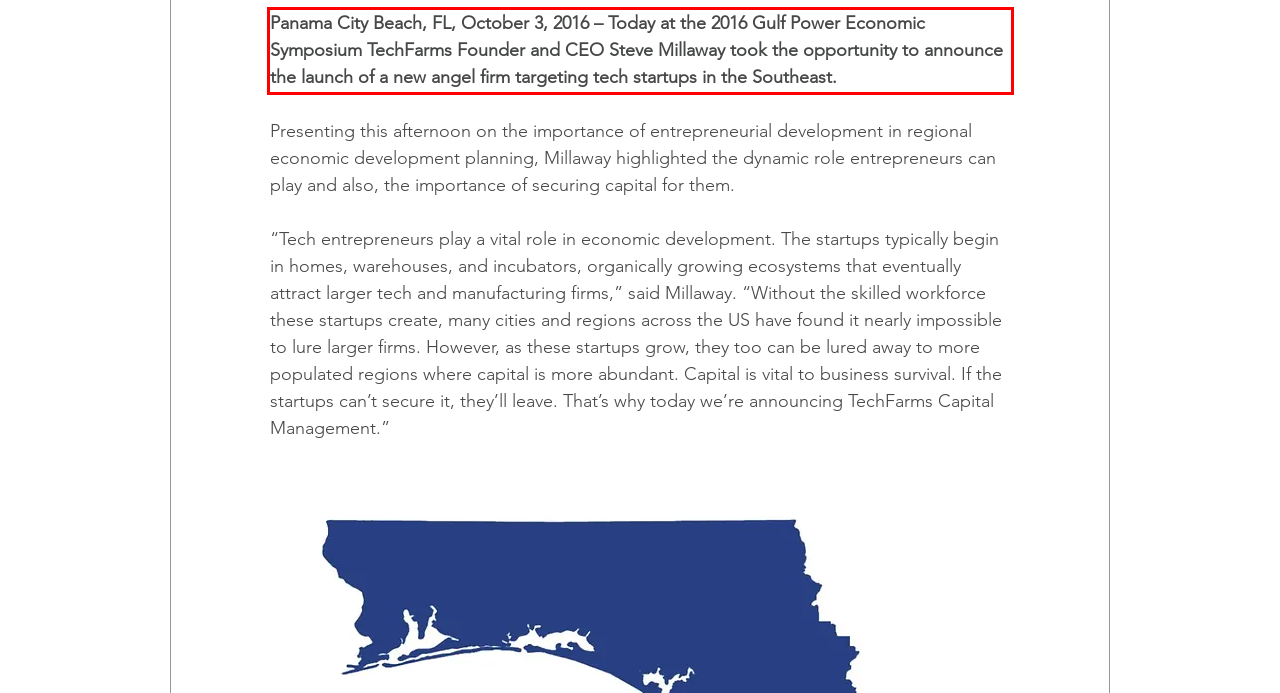From the provided screenshot, extract the text content that is enclosed within the red bounding box.

Panama City Beach, FL, October 3, 2016 – Today at the 2016 Gulf Power Economic Symposium TechFarms Founder and CEO Steve Millaway took the opportunity to announce the launch of a new angel firm targeting tech startups in the Southeast.